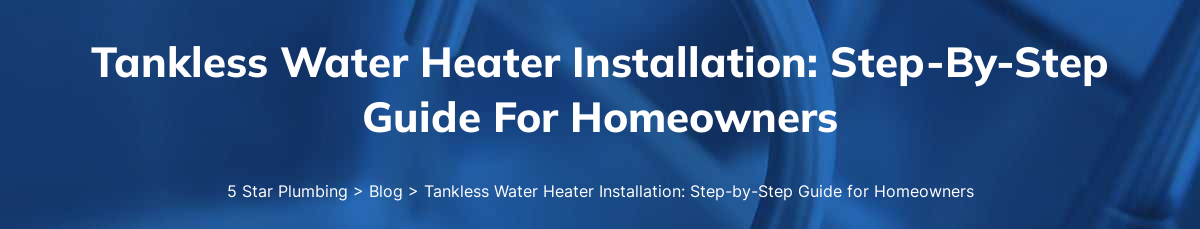Provide a short answer to the following question with just one word or phrase: What is the color of the title text?

White